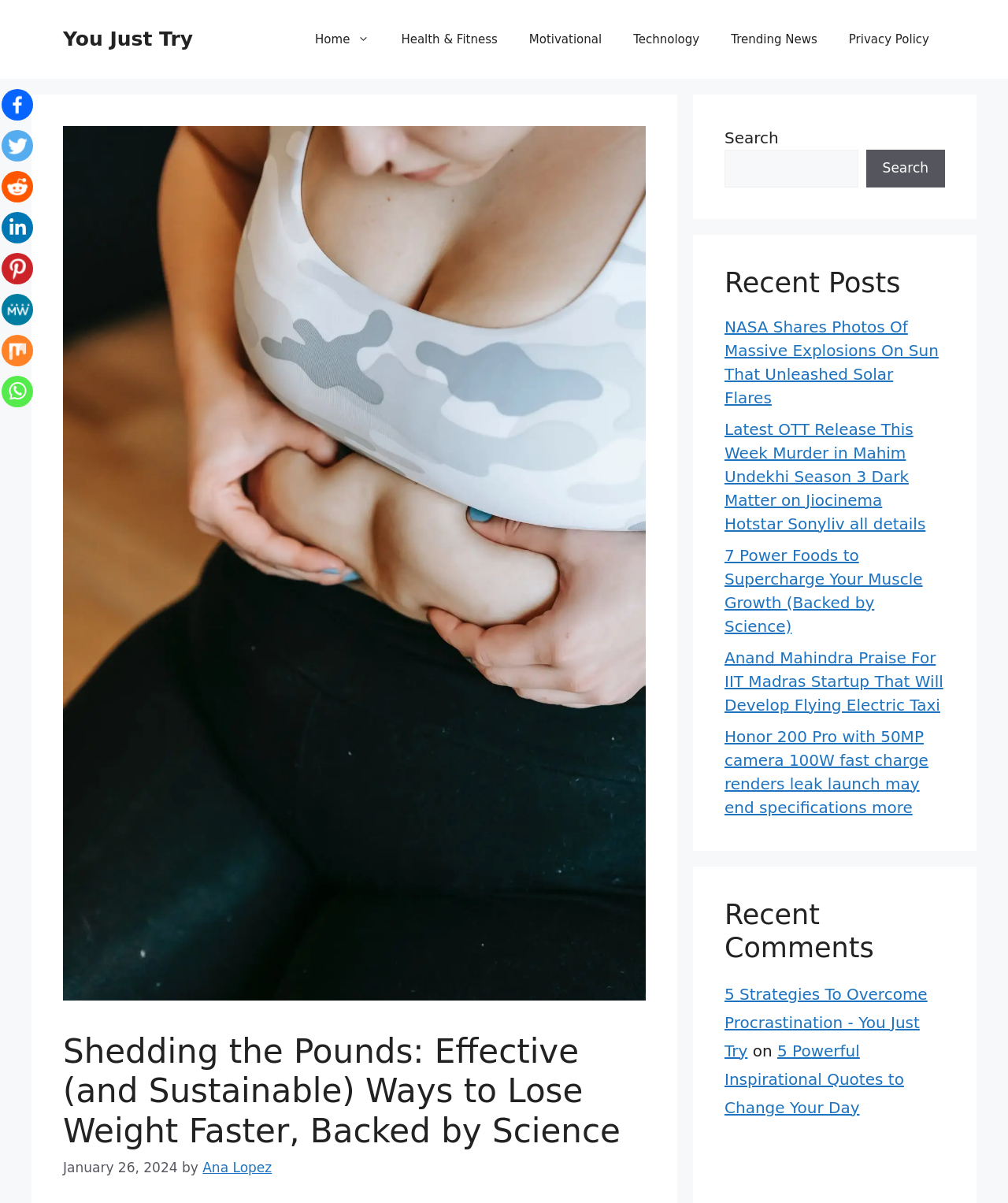Provide a one-word or one-phrase answer to the question:
How many recent posts are listed?

5